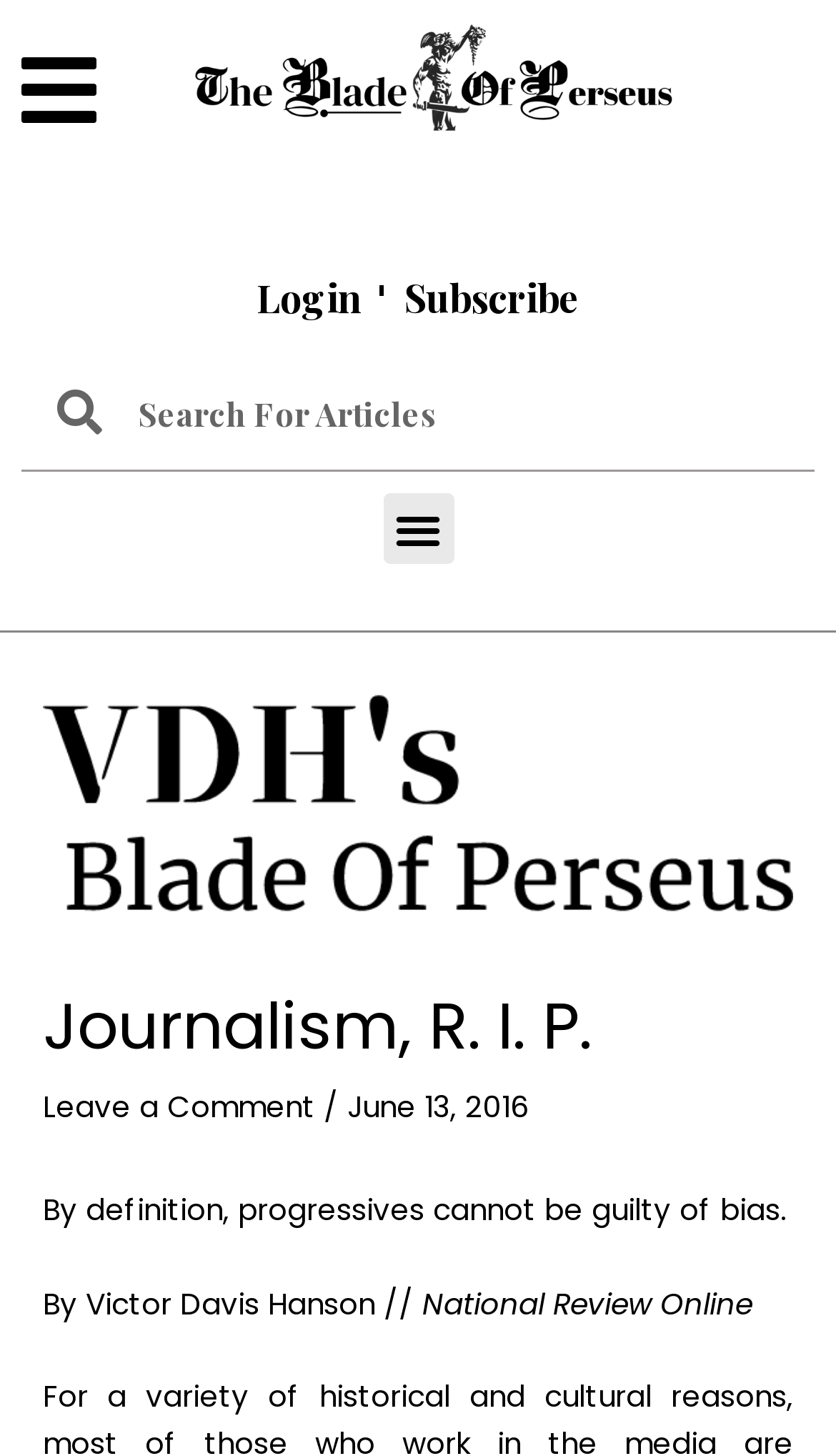Provide a single word or phrase answer to the question: 
What is the date of the article?

June 13, 2016